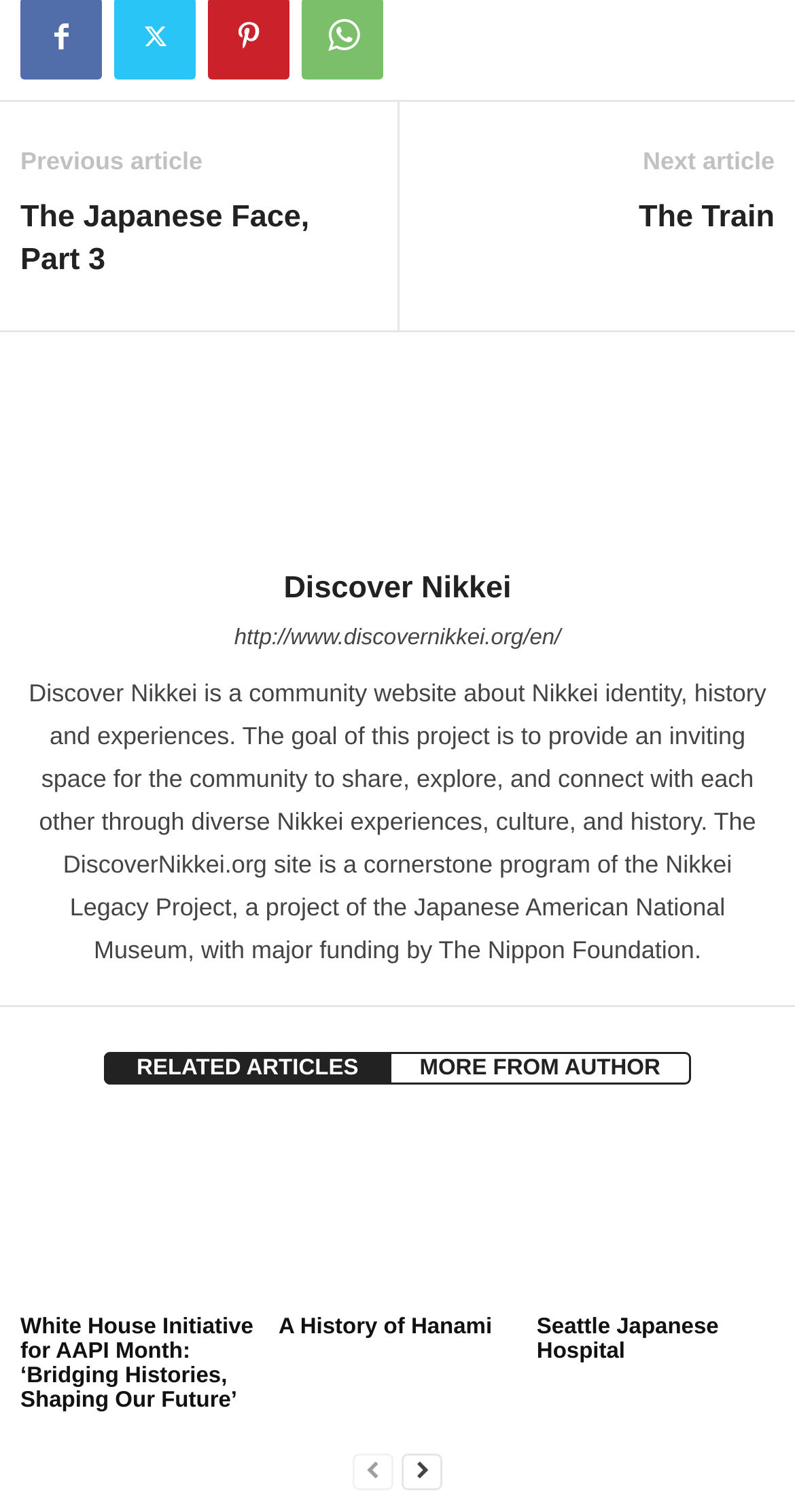Indicate the bounding box coordinates of the clickable region to achieve the following instruction: "view author's photo."

[0.377, 0.234, 0.623, 0.363]